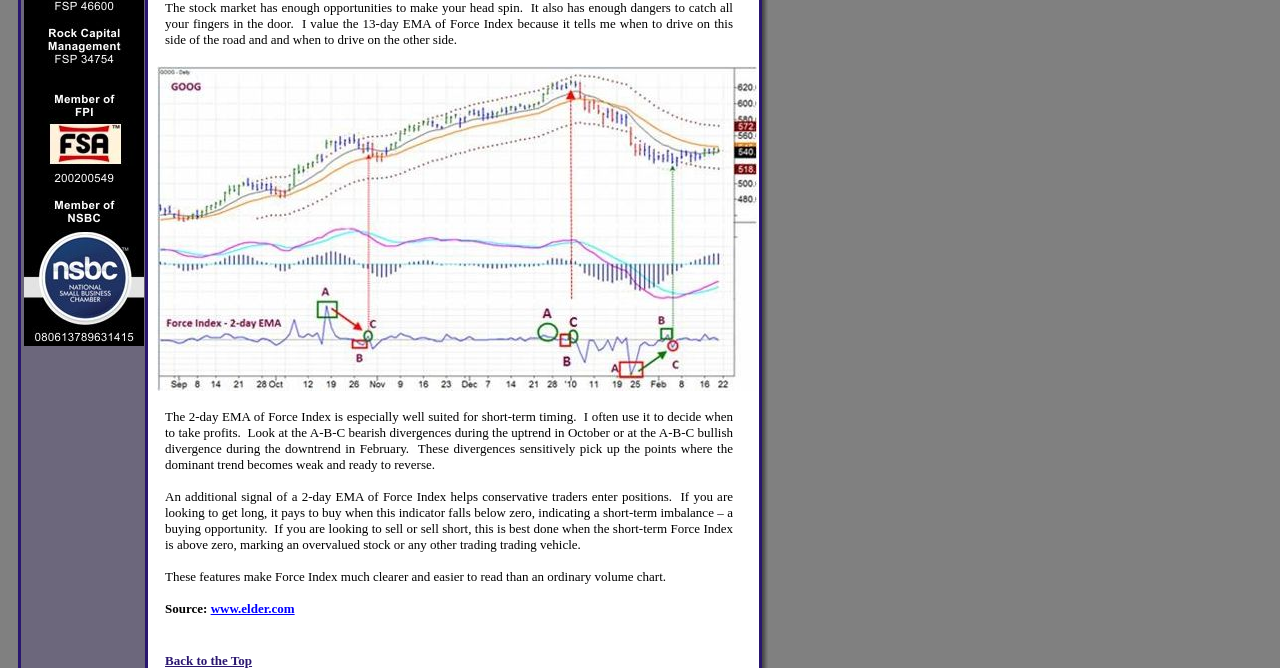Locate the bounding box of the user interface element based on this description: "www.elder.com".

[0.165, 0.896, 0.23, 0.922]